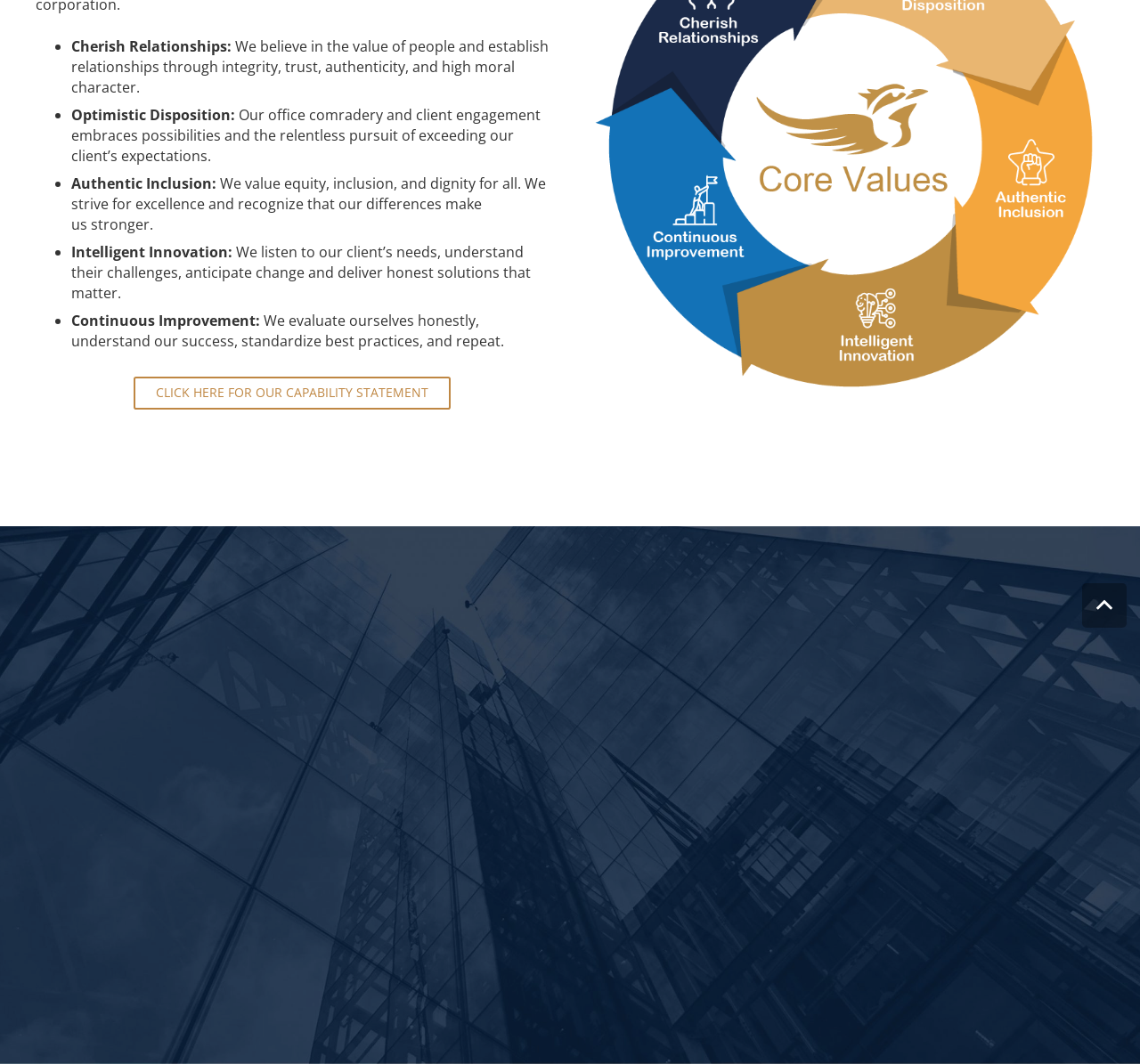For the element described, predict the bounding box coordinates as (top-left x, top-left y, bottom-right x, bottom-right y). All values should be between 0 and 1. Element description: aria-label="Twitter" title="Twitter"

[0.062, 0.805, 0.094, 0.838]